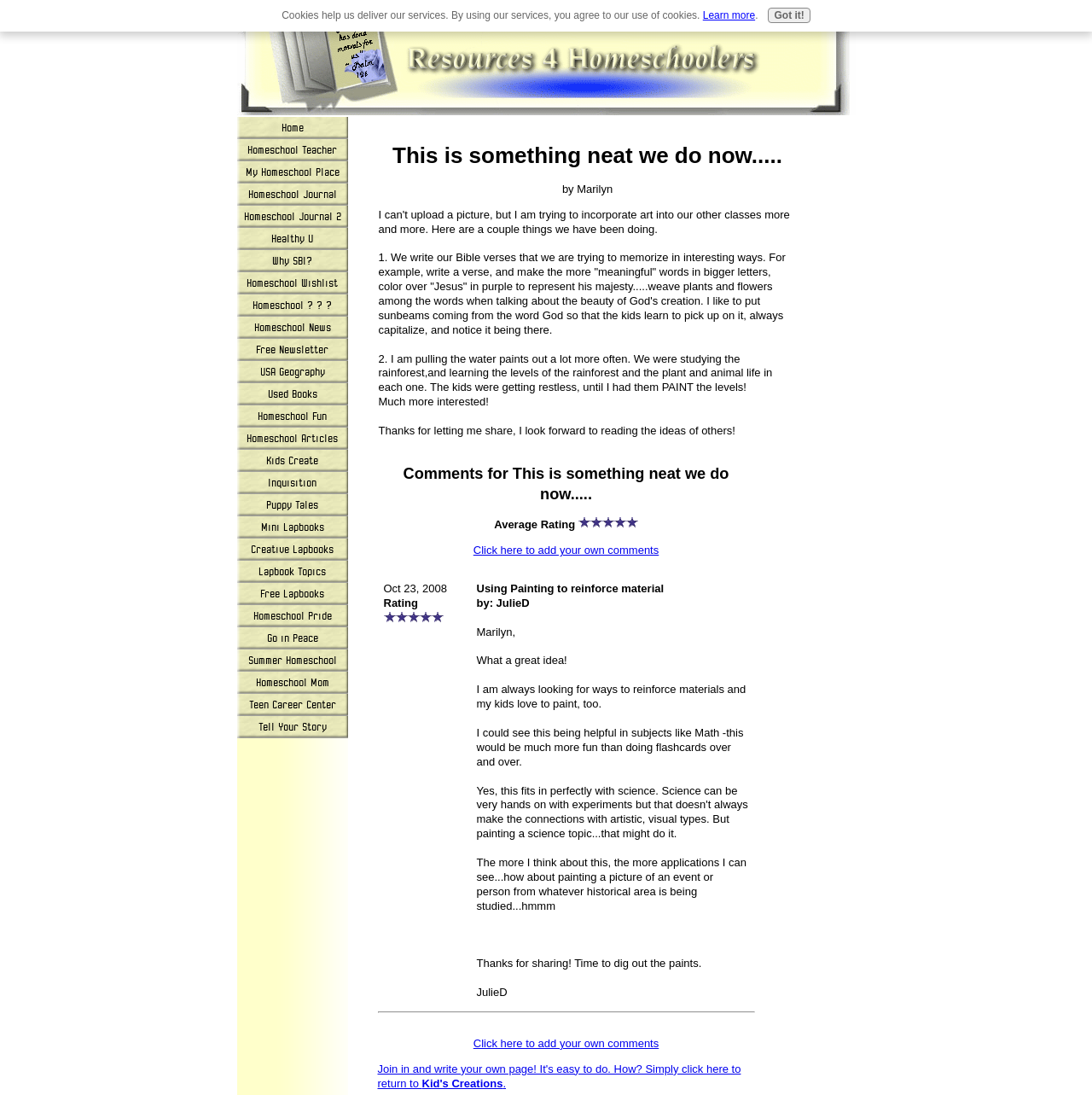Provide the bounding box coordinates of the UI element that matches the description: "Inquisition".

[0.217, 0.431, 0.318, 0.451]